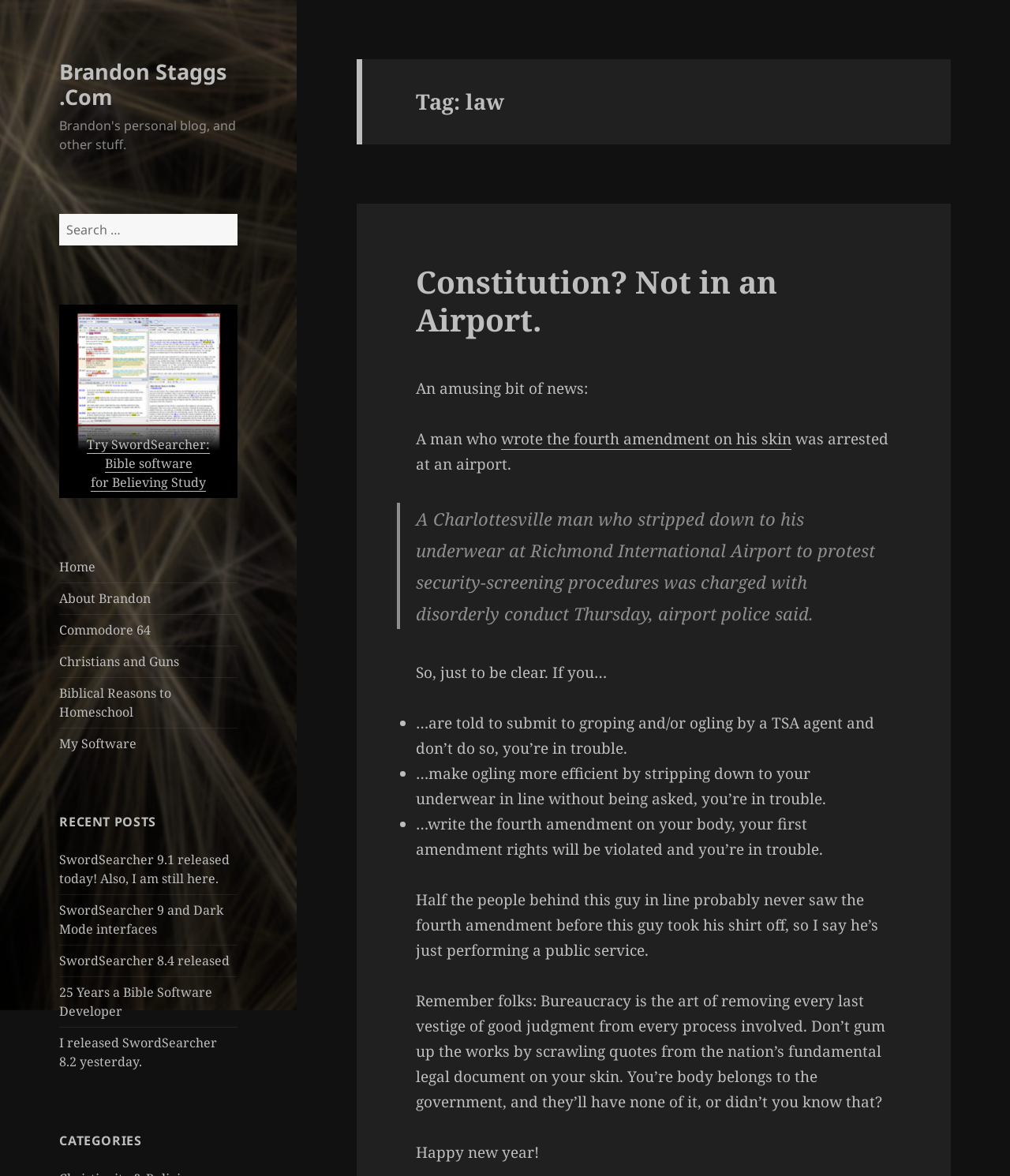Respond to the following query with just one word or a short phrase: 
What is the main topic of this webpage?

Law and Bible software